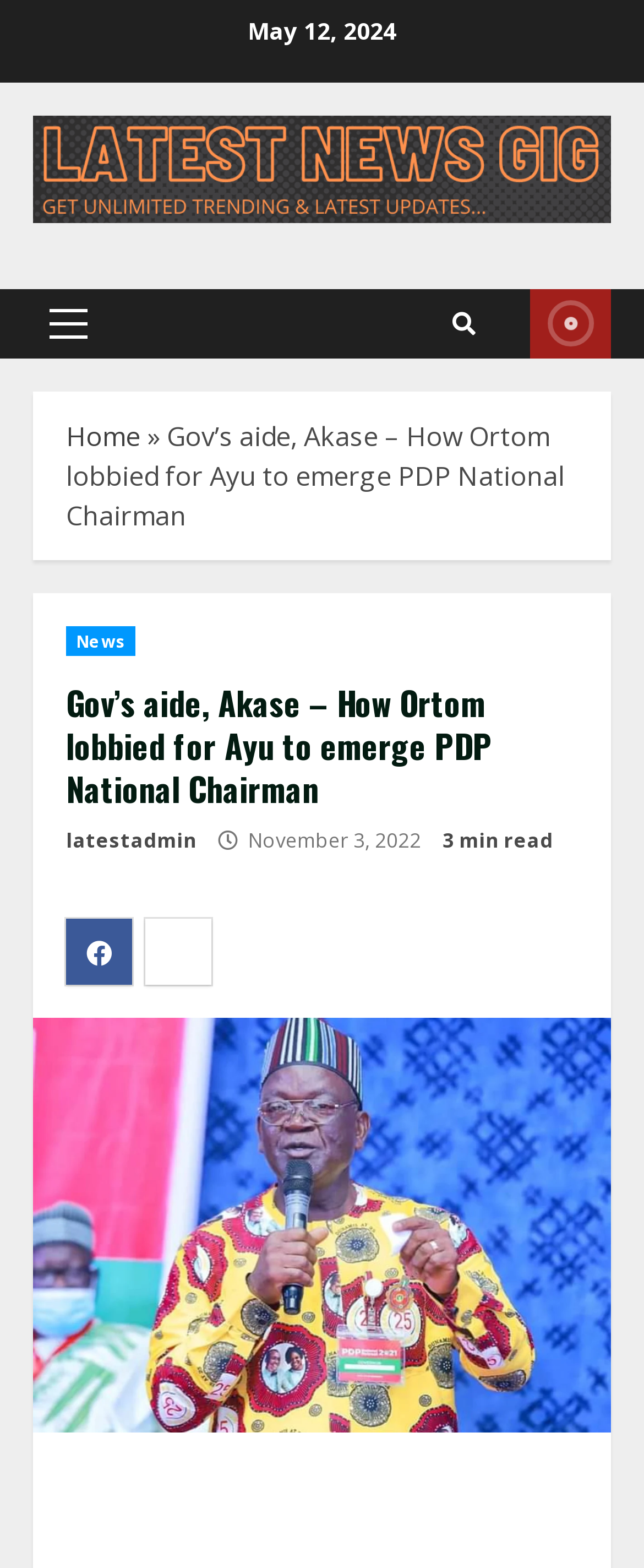Refer to the image and provide an in-depth answer to the question:
What is the date of the latest news?

I found the date 'May 12, 2024' at the top of the webpage, which is likely to be the date of the latest news.